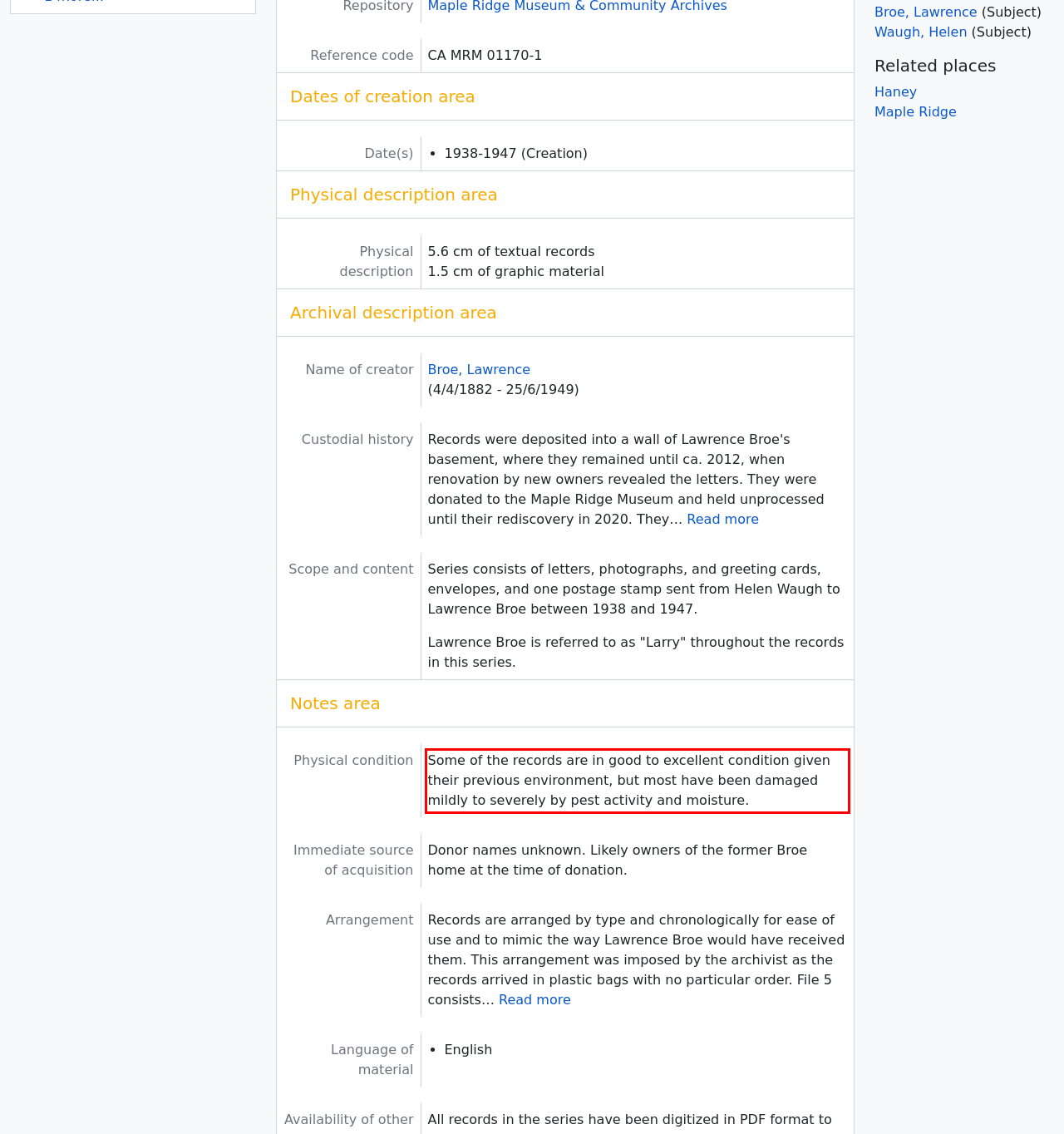Given a screenshot of a webpage, identify the red bounding box and perform OCR to recognize the text within that box.

Some of the records are in good to excellent condition given their previous environment, but most have been damaged mildly to severely by pest activity and moisture.